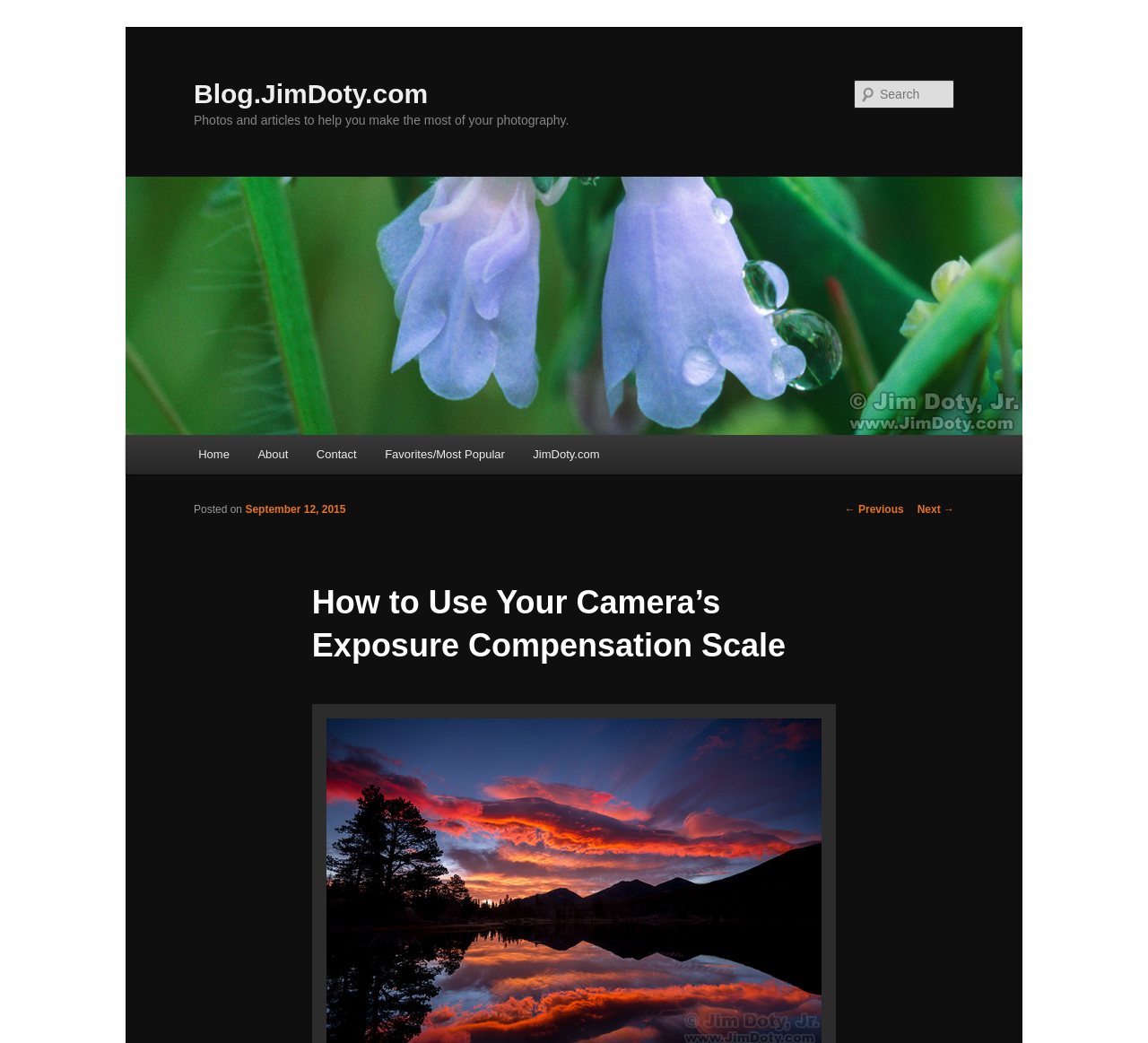Describe all the visual and textual components of the webpage comprehensively.

This webpage is a blog post titled "How to Use Your Camera’s Exposure Compensation Scale" on Blog.JimDoty.com. At the top left, there is a link to skip to the primary content. Next to it, there is a heading with the blog's title, "Blog.JimDoty.com", which is also a link. Below the blog title, there is a heading that describes the blog's content, "Photos and articles to help you make the most of your photography."

On the top right, there is a search bar with a label "Search" and a textbox to input search queries. Above the search bar, there is an image with the alt text "Blog.JimDoty.com".

The main menu is located on the left side, with links to "Home", "About", "Contact", "Favorites/Most Popular", and "JimDoty.com". Below the main menu, there are post navigation links to the previous and next posts.

The main content of the blog post is located in the middle of the page, with a heading that repeats the title of the post. Below the title, there is a line of text that indicates the post date, "Posted on September 12, 2015". The post content is not described in the accessibility tree, but it likely contains text and possibly images related to the topic of exposure compensation in photography.